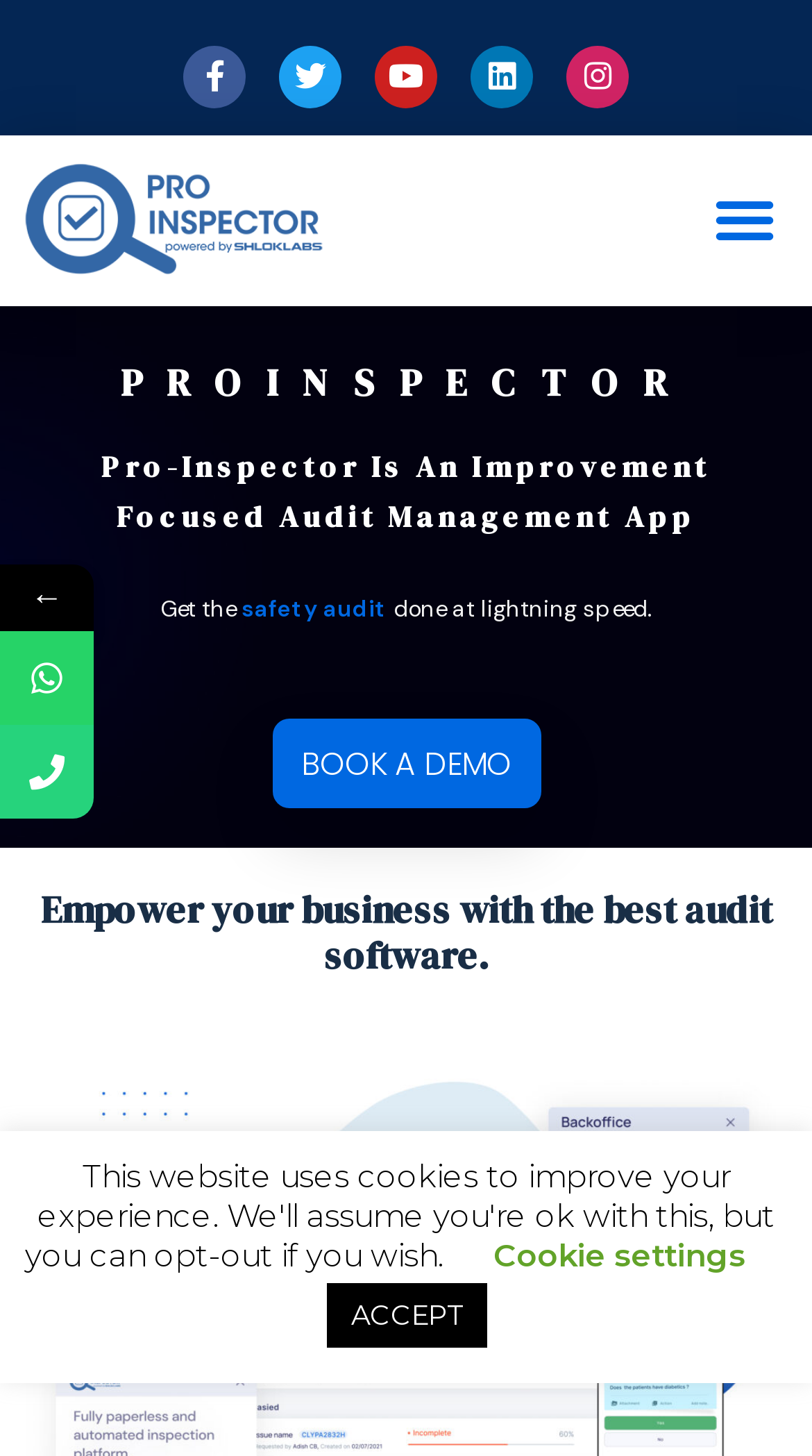Find and generate the main title of the webpage.

Empower your business with the best audit software.